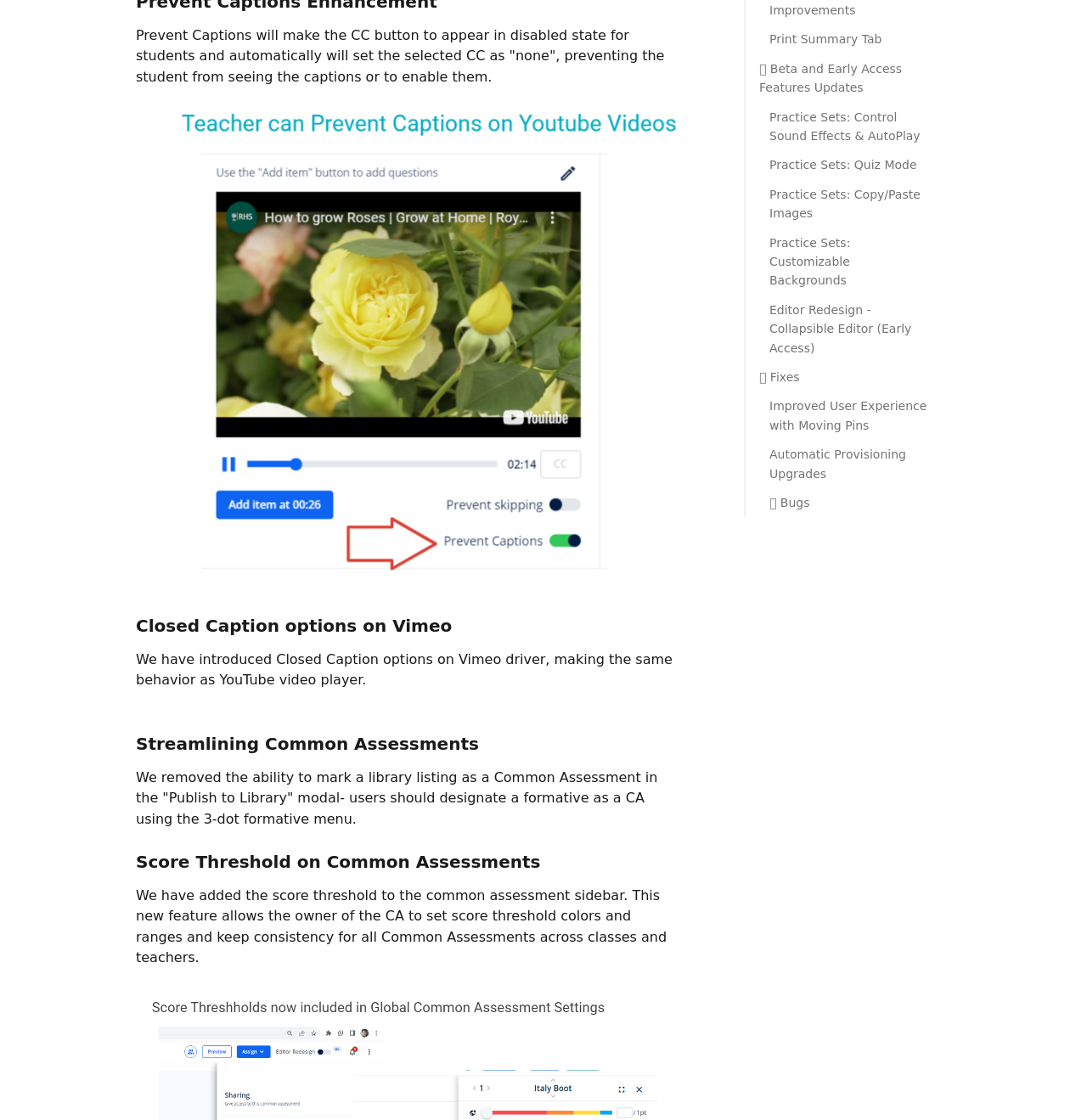Identify the bounding box for the given UI element using the description provided. Coordinates should be in the format (top-left x, top-left y, bottom-right x, bottom-right y) and must be between 0 and 1. Here is the description: Practice Sets: Quiz Mode

[0.708, 0.139, 0.853, 0.156]